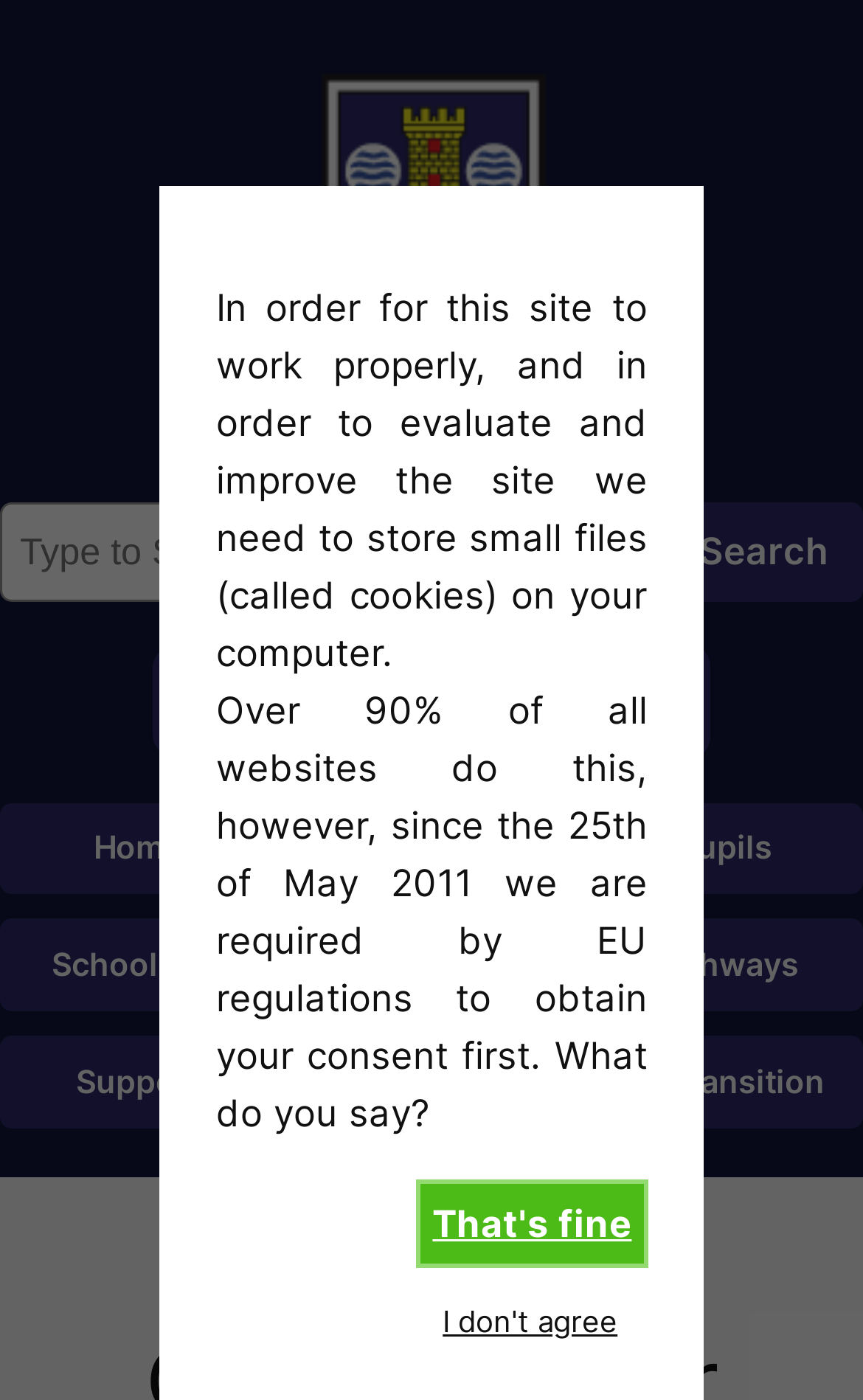Please locate and generate the primary heading on this webpage.

Options After School